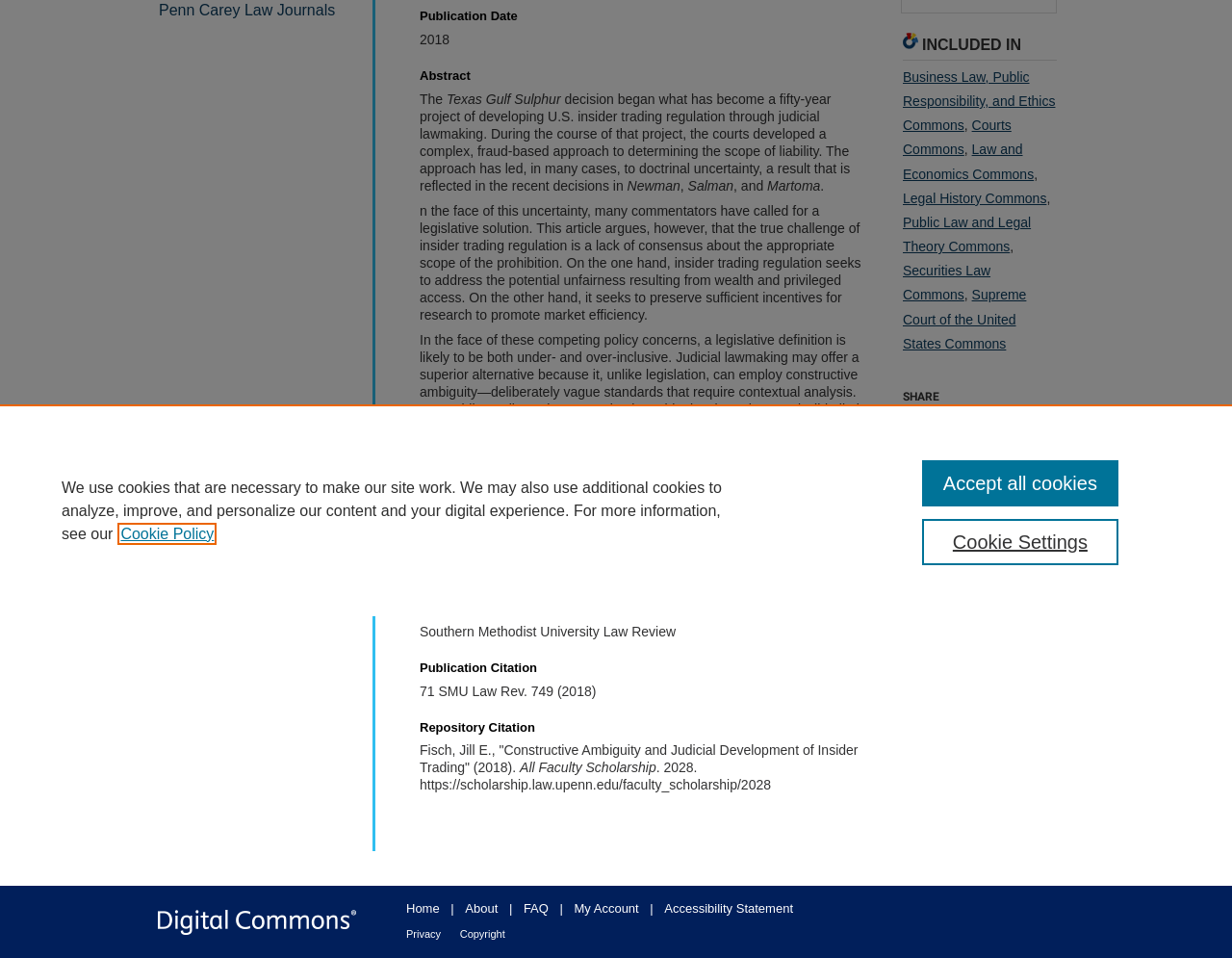Locate the UI element that matches the description Facebook in the webpage screenshot. Return the bounding box coordinates in the format (top-left x, top-left y, bottom-right x, bottom-right y), with values ranging from 0 to 1.

[0.733, 0.434, 0.755, 0.458]